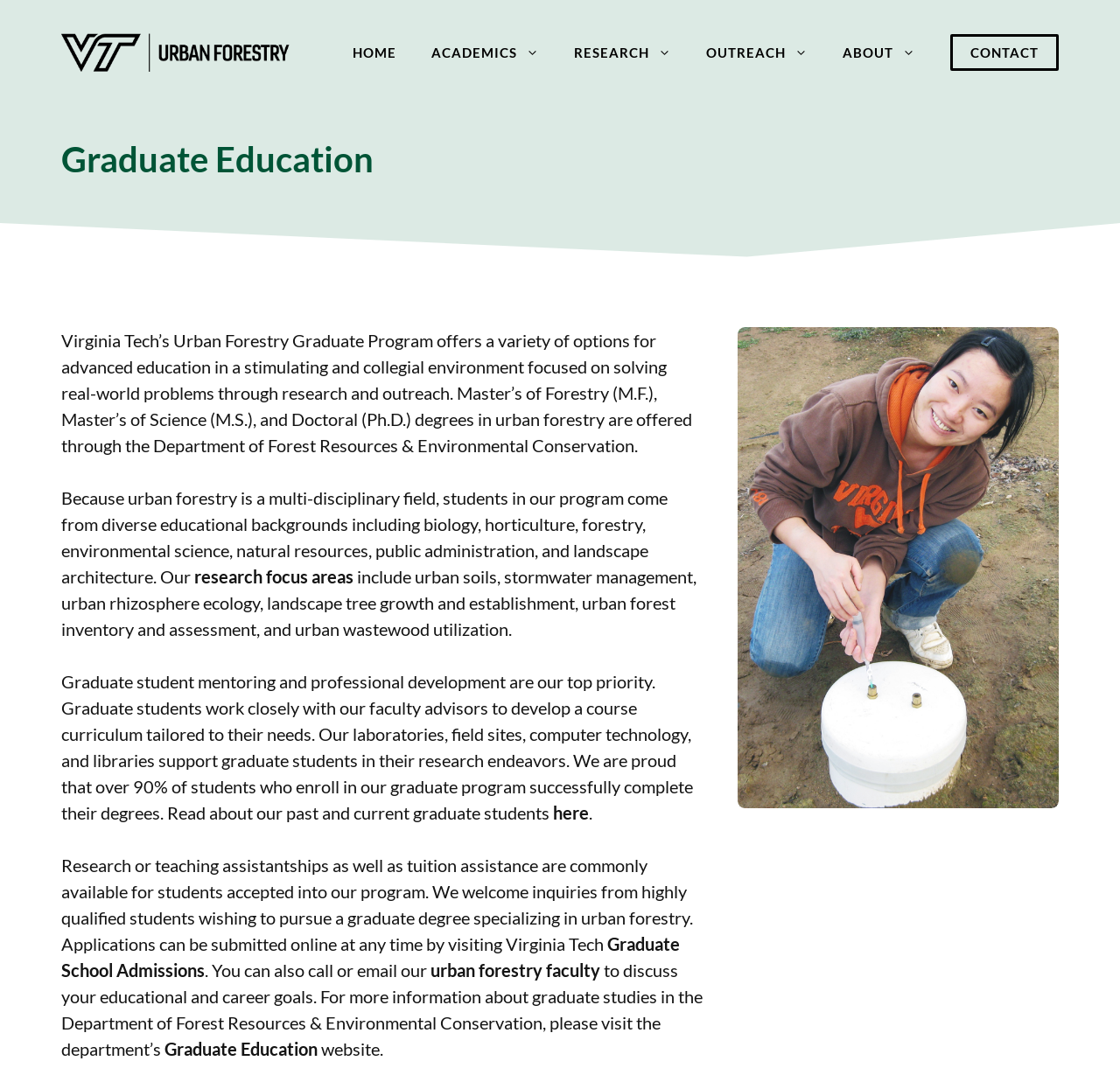Highlight the bounding box of the UI element that corresponds to this description: "Home".

[0.299, 0.024, 0.37, 0.073]